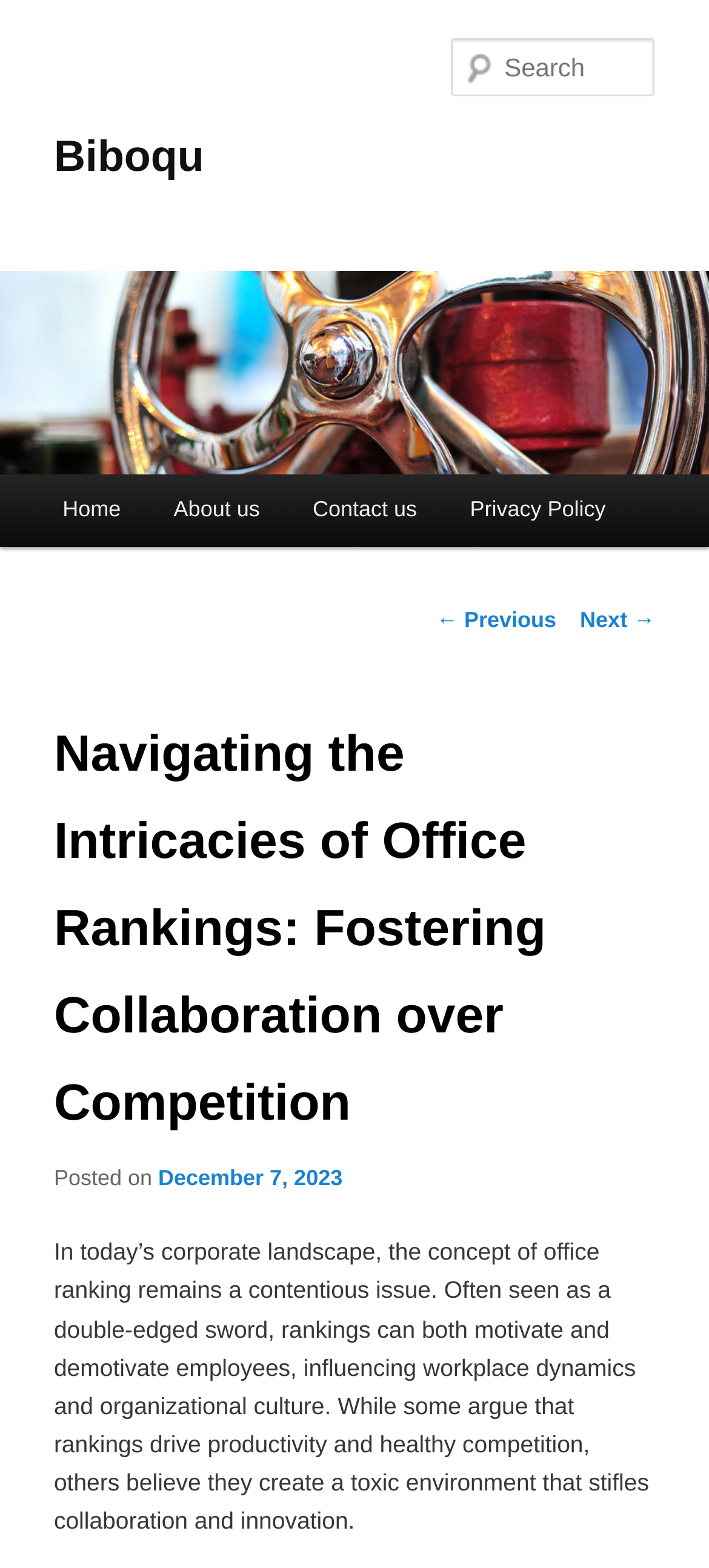Describe all the key features of the webpage in detail.

The webpage appears to be a blog post or article discussing the concept of office rankings in the corporate landscape. At the top of the page, there is a heading with the title "Biboqu" and a link to skip to the primary content. Below this, there is a large image with the same title "Biboqu" that spans the entire width of the page.

On the top right side of the page, there is a search box with a label "Search". Below the image, there is a main menu with links to "Home", "About us", "Contact us", and "Privacy Policy". 

The main content of the page is divided into two sections. The first section has a heading "Navigating the Intricacies of Office Rankings: Fostering Collaboration over Competition" and a subheading "Posted on December 7, 2023". Below this, there is a block of text that discusses the pros and cons of office rankings, including how they can motivate and demotivate employees, and their impact on workplace dynamics and organizational culture.

At the bottom of the page, there are links to navigate to the previous and next posts, labeled "← Previous" and "Next →" respectively.